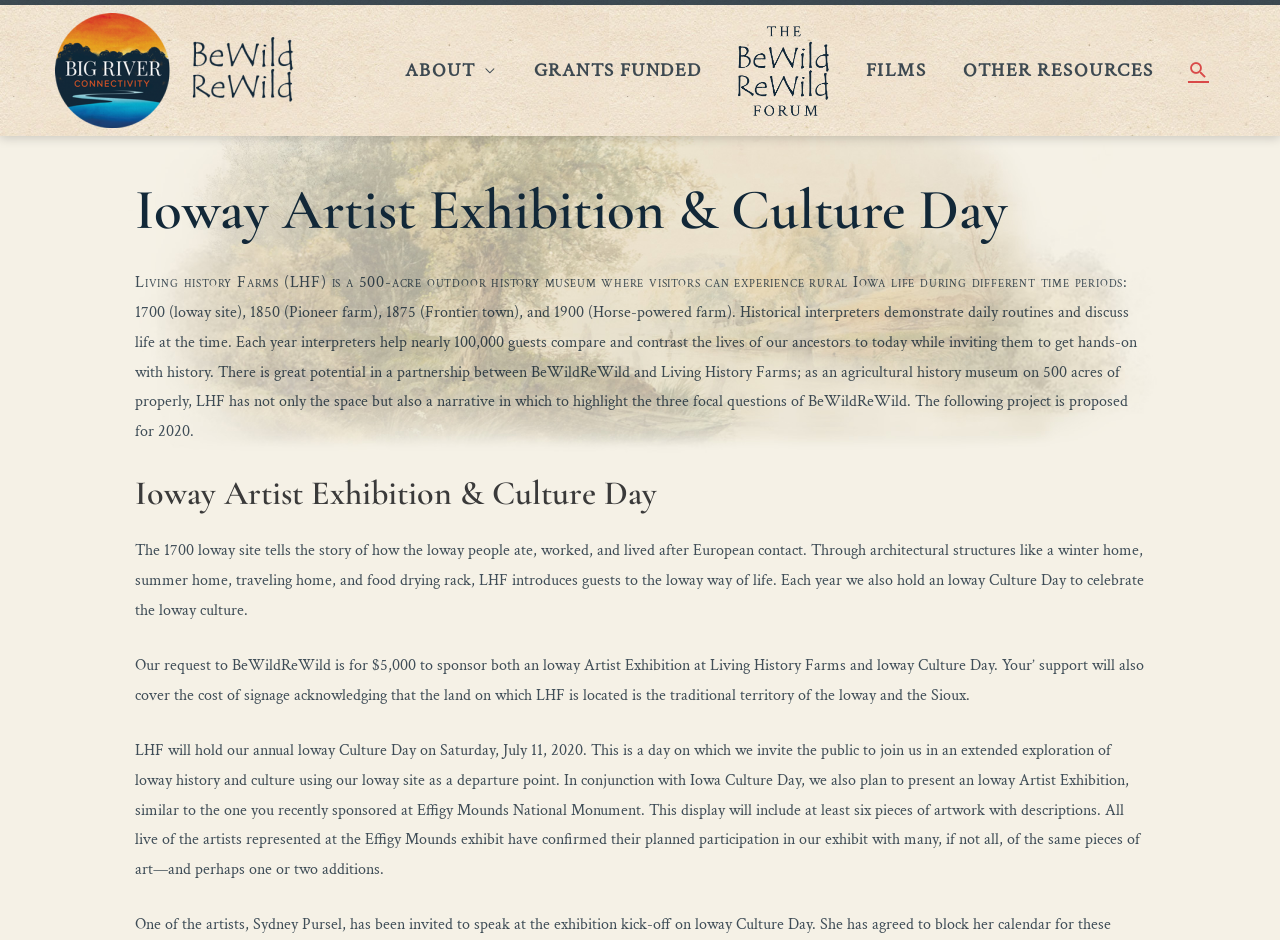Using the element description: "parent_node: Email * aria-describedby="email-notes" name="email"", determine the bounding box coordinates. The coordinates should be in the format [left, top, right, bottom], with values between 0 and 1.

None